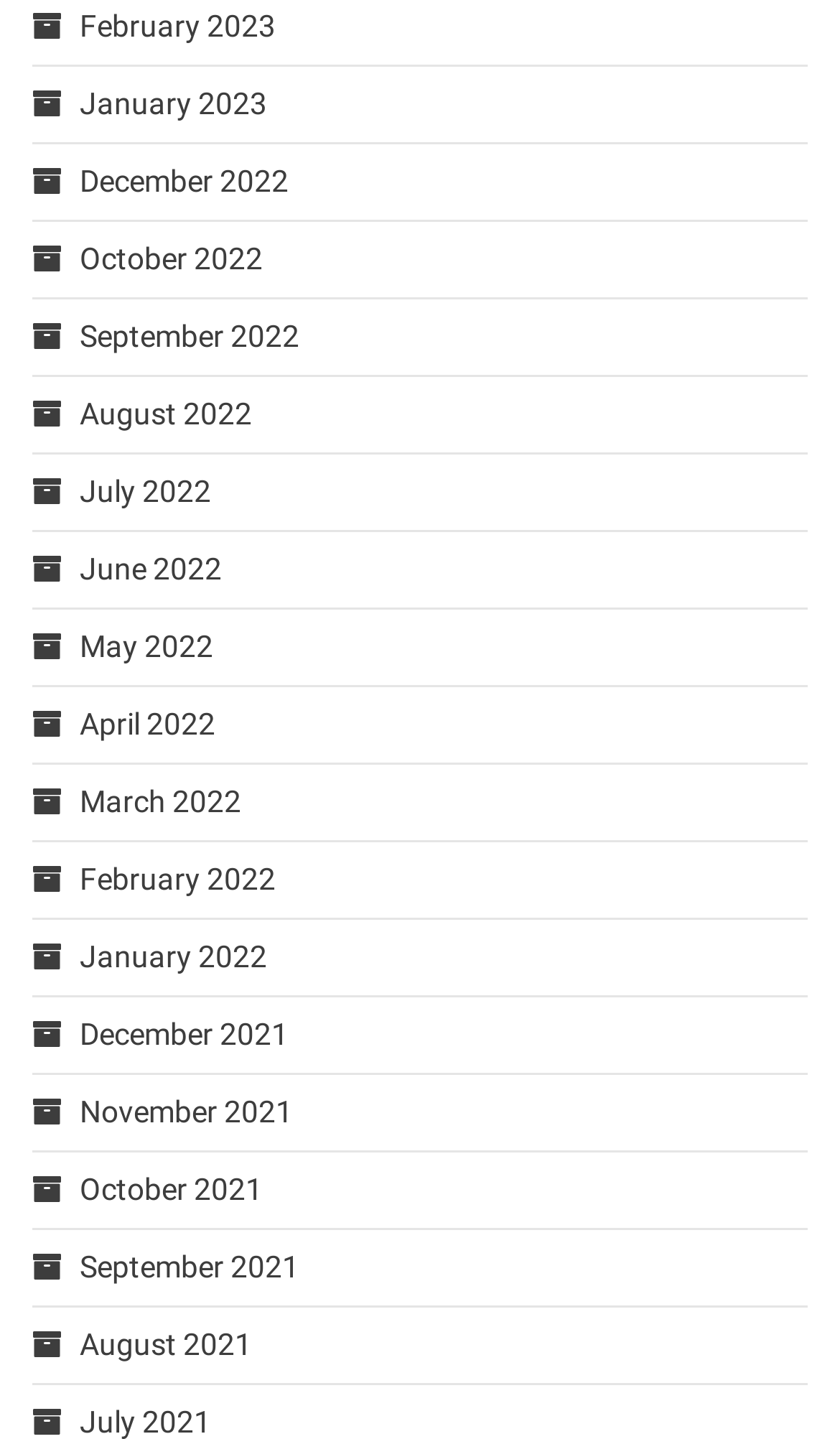Identify the bounding box coordinates of the clickable region required to complete the instruction: "View August 2021". The coordinates should be given as four float numbers within the range of 0 and 1, i.e., [left, top, right, bottom].

[0.095, 0.921, 0.3, 0.945]